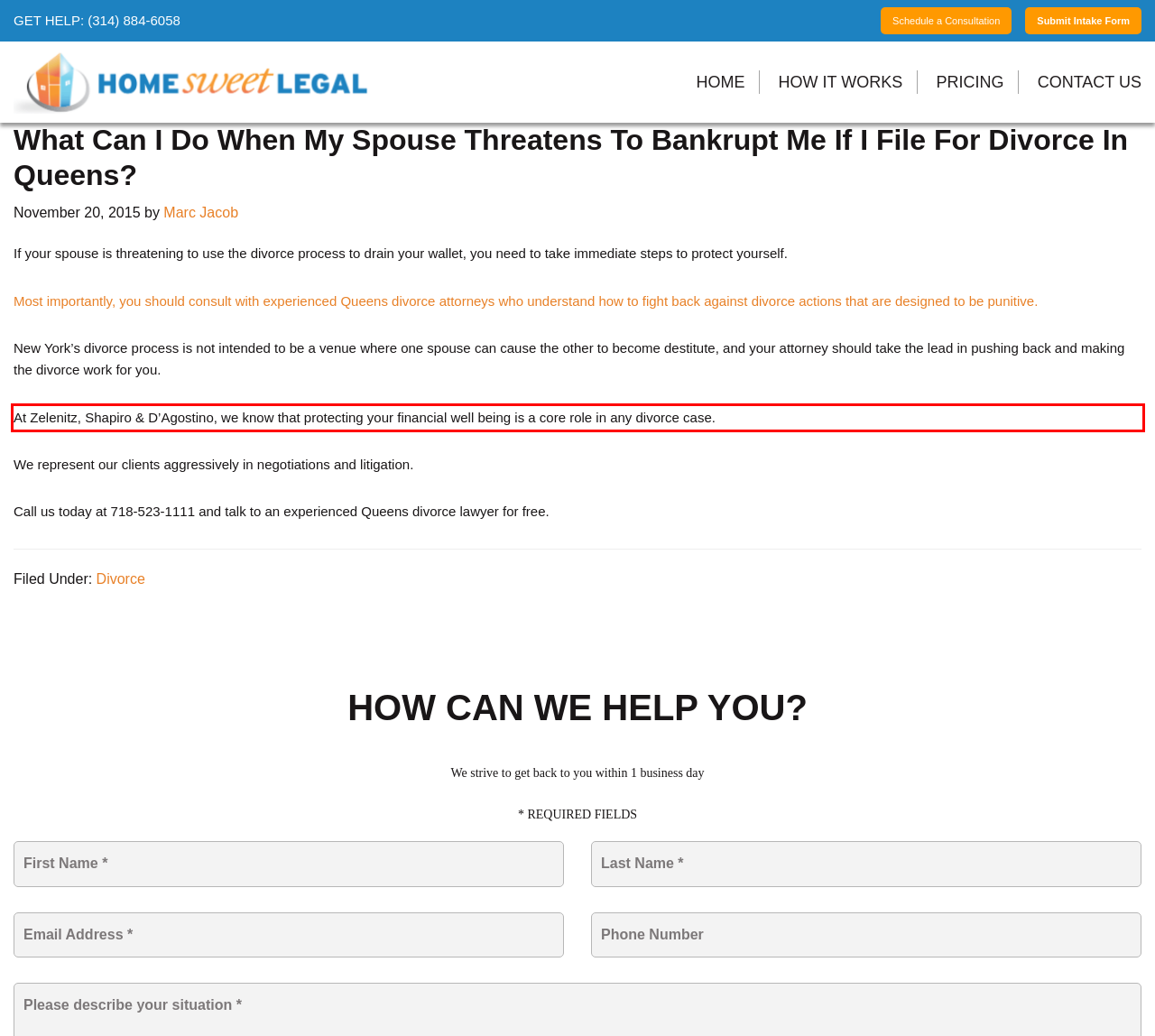Please examine the screenshot of the webpage and read the text present within the red rectangle bounding box.

At Zelenitz, Shapiro & D’Agostino, we know that protecting your financial well being is a core role in any divorce case.